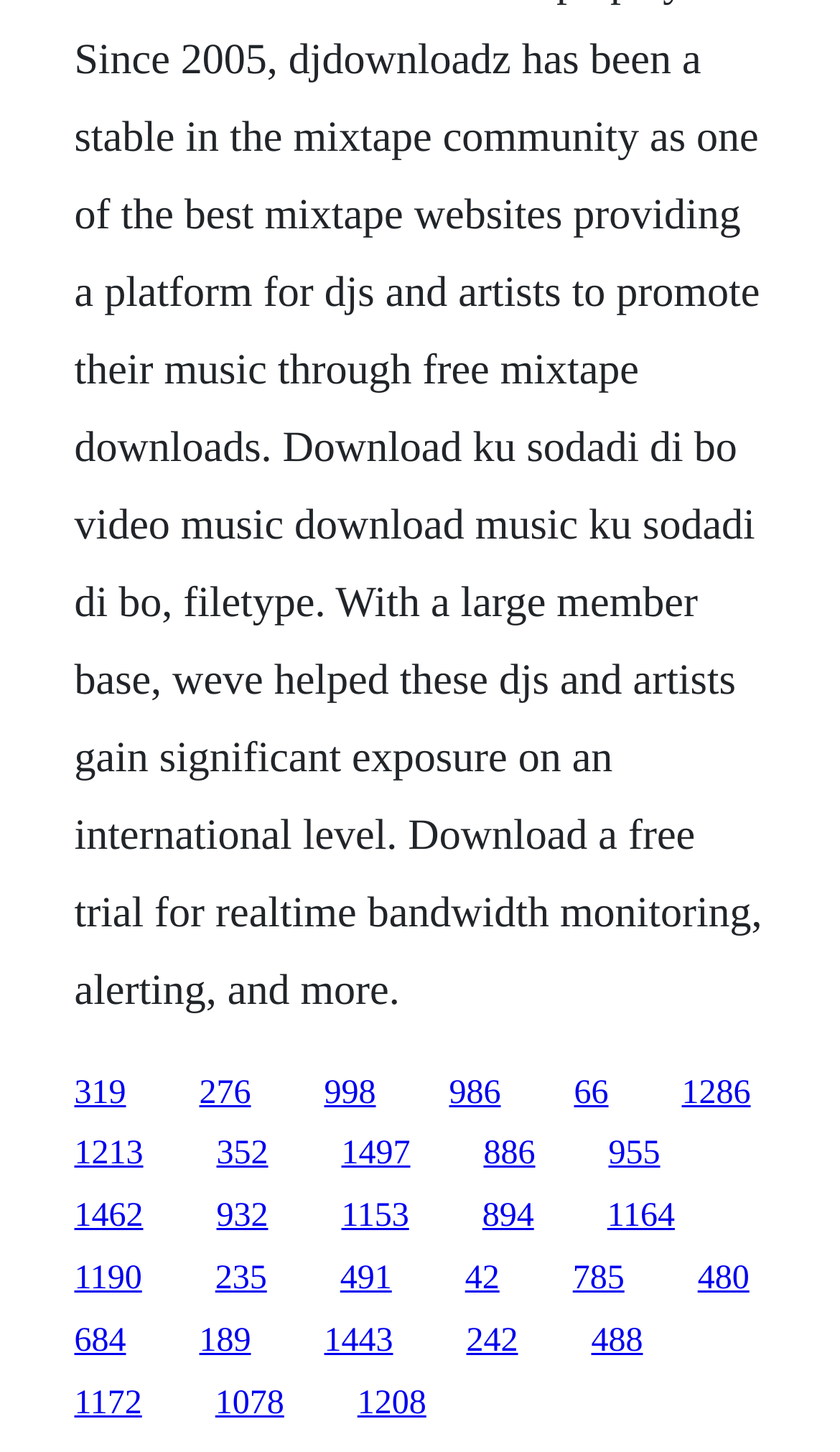Please give the bounding box coordinates of the area that should be clicked to fulfill the following instruction: "visit the third link". The coordinates should be in the format of four float numbers from 0 to 1, i.e., [left, top, right, bottom].

[0.386, 0.74, 0.447, 0.765]